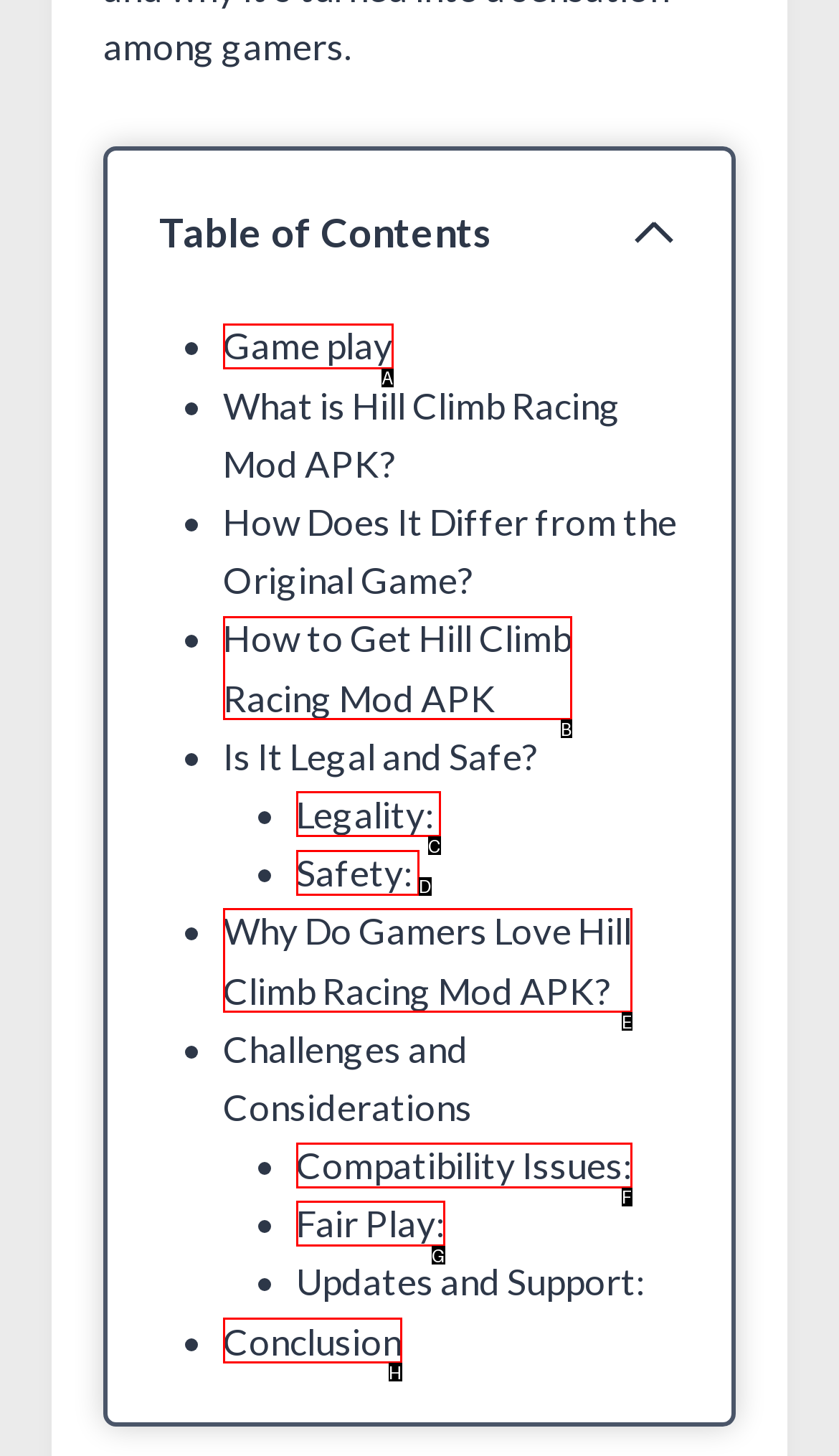Given the description: Legality:, identify the HTML element that fits best. Respond with the letter of the correct option from the choices.

C